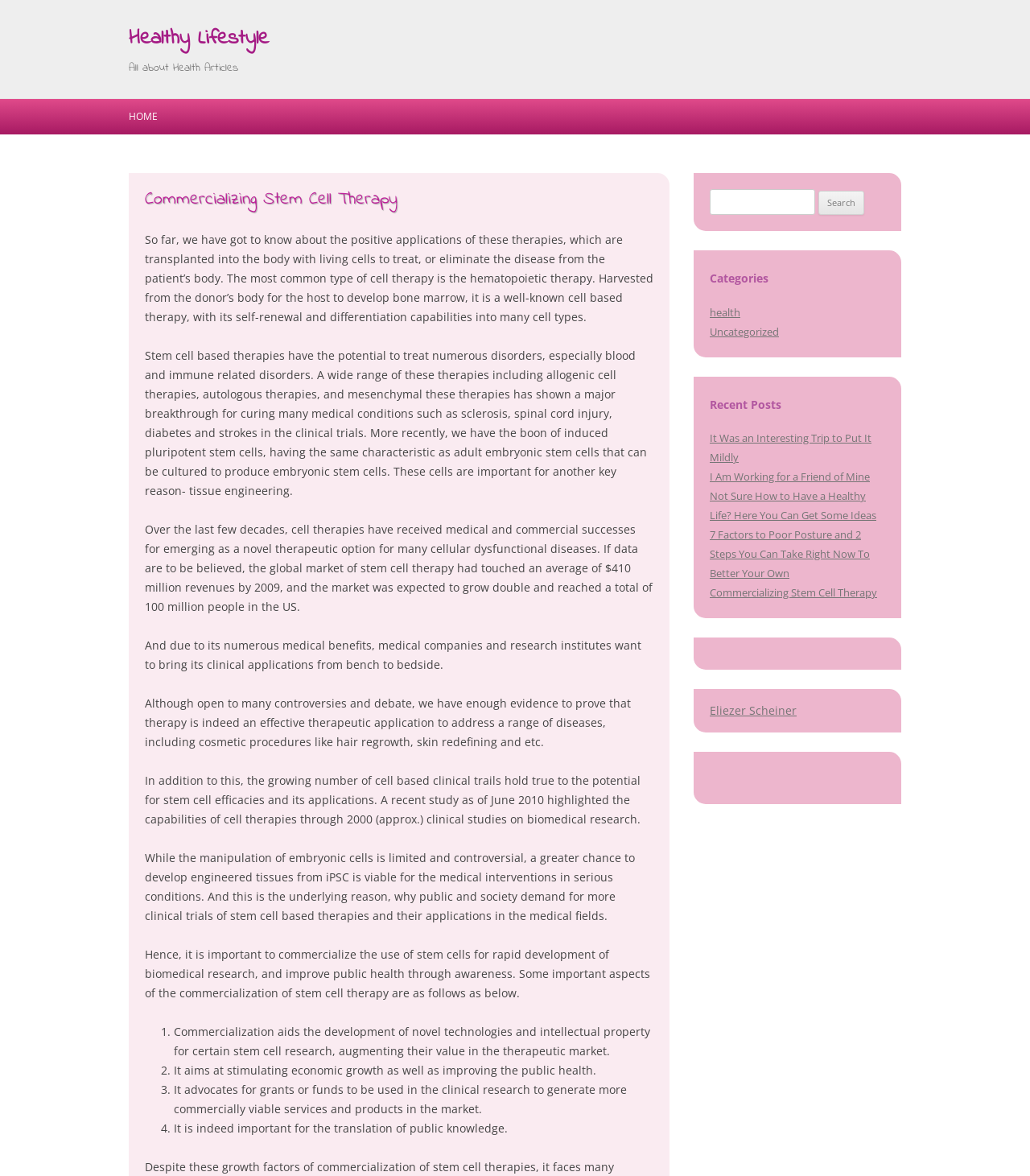Given the element description Uncategorized, predict the bounding box coordinates for the UI element in the webpage screenshot. The format should be (top-left x, top-left y, bottom-right x, bottom-right y), and the values should be between 0 and 1.

[0.689, 0.276, 0.756, 0.288]